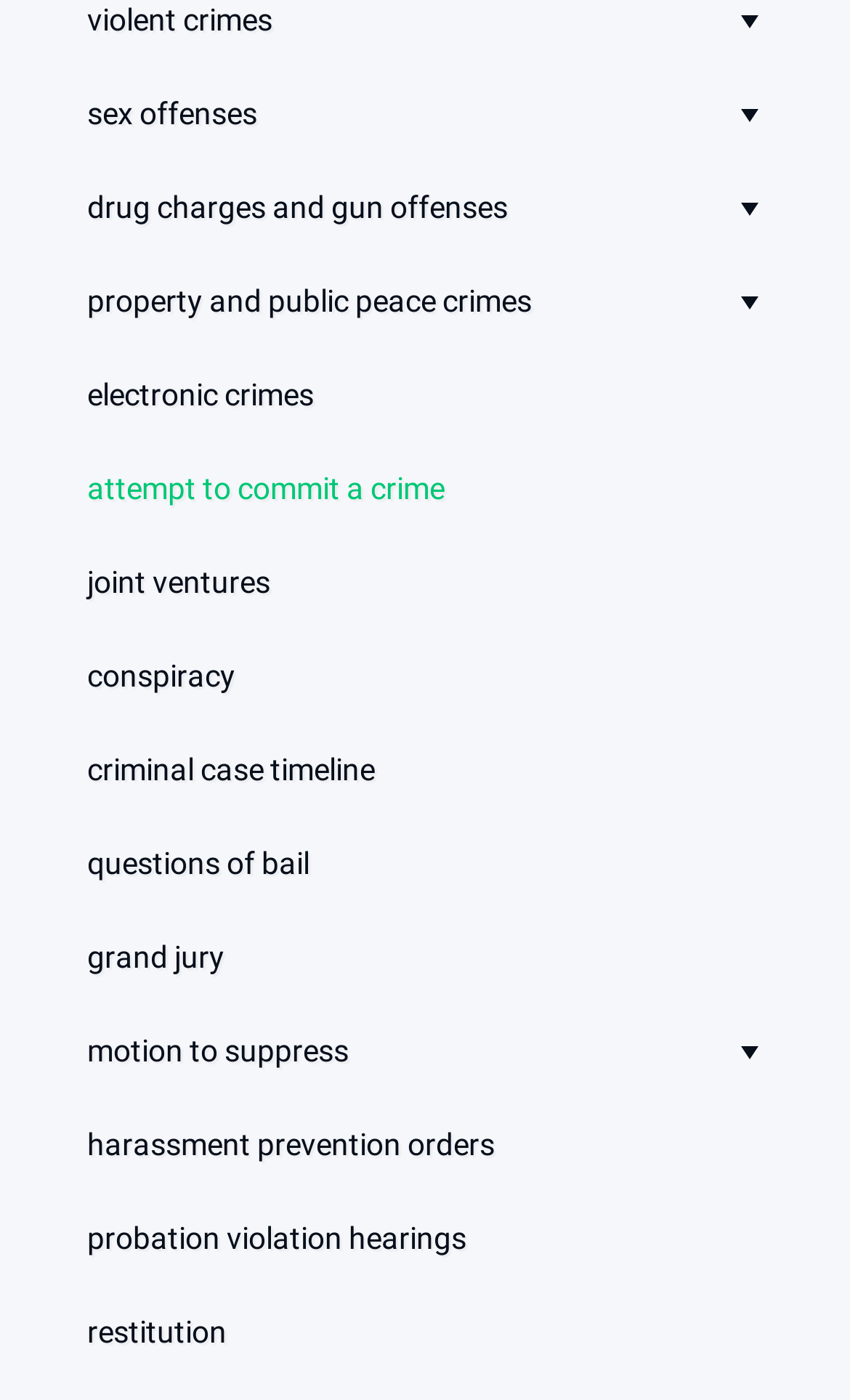Identify the bounding box of the UI component described as: "Violent Crimes".

[0.0, 0.0, 1.0, 0.028]